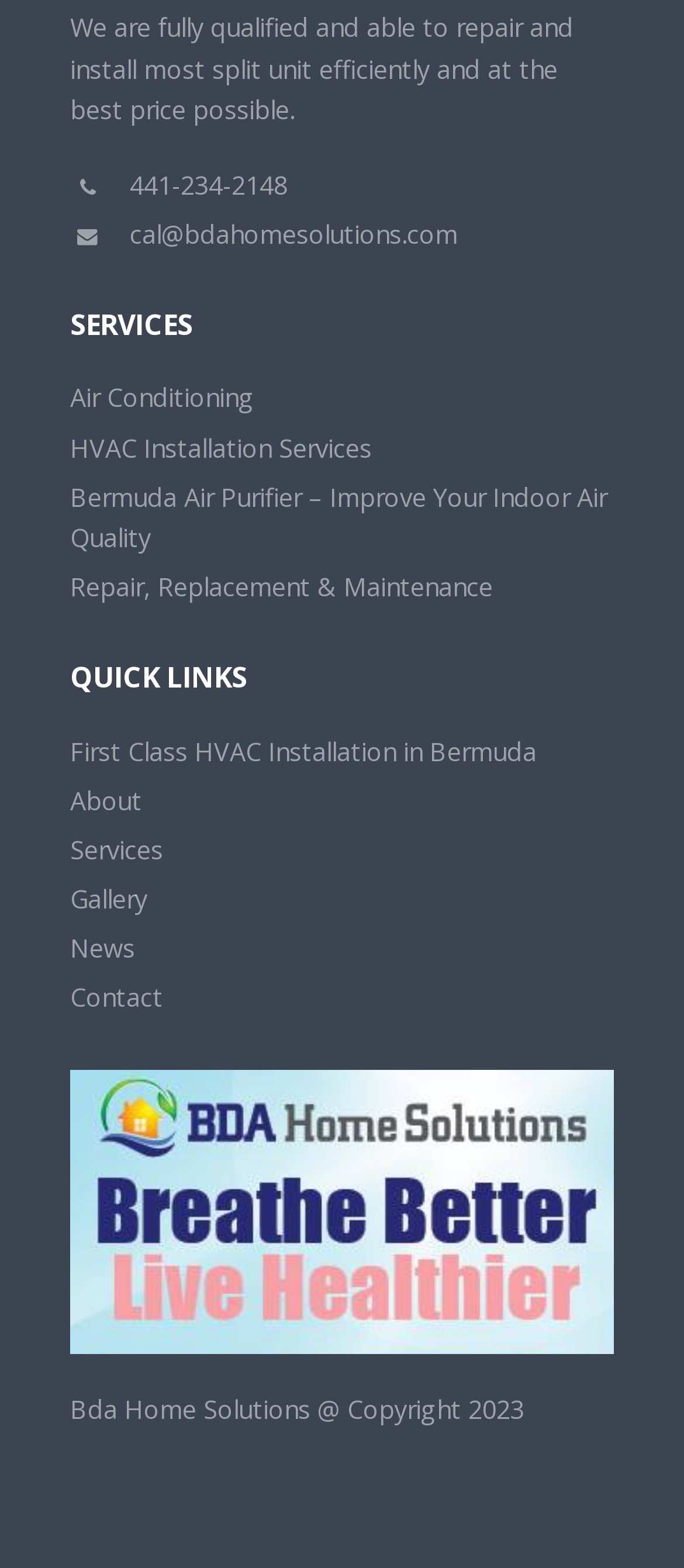Provide the bounding box coordinates, formatted as (top-left x, top-left y, bottom-right x, bottom-right y), with all values being floating point numbers between 0 and 1. Identify the bounding box of the UI element that matches the description: https://www.facebook.com/celebrateyourheartbeat/

None